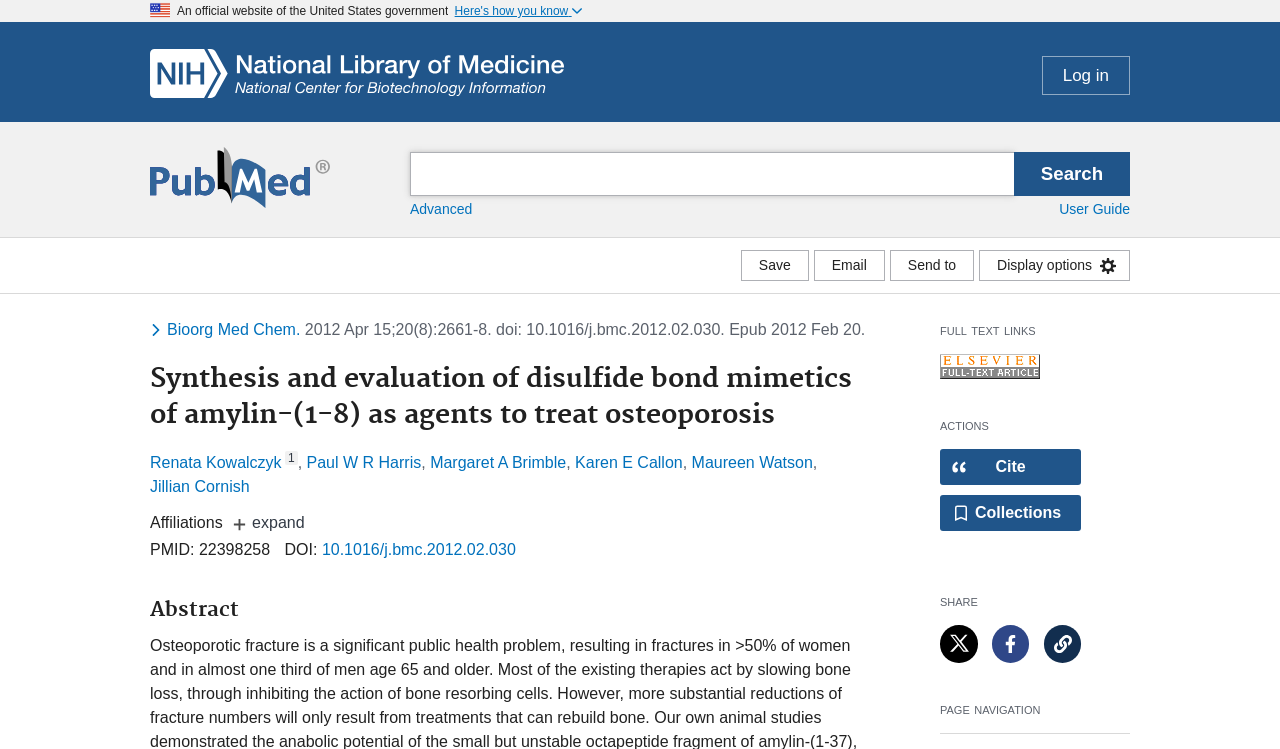Please determine the bounding box coordinates for the element that should be clicked to follow these instructions: "Save the article".

[0.579, 0.334, 0.632, 0.375]